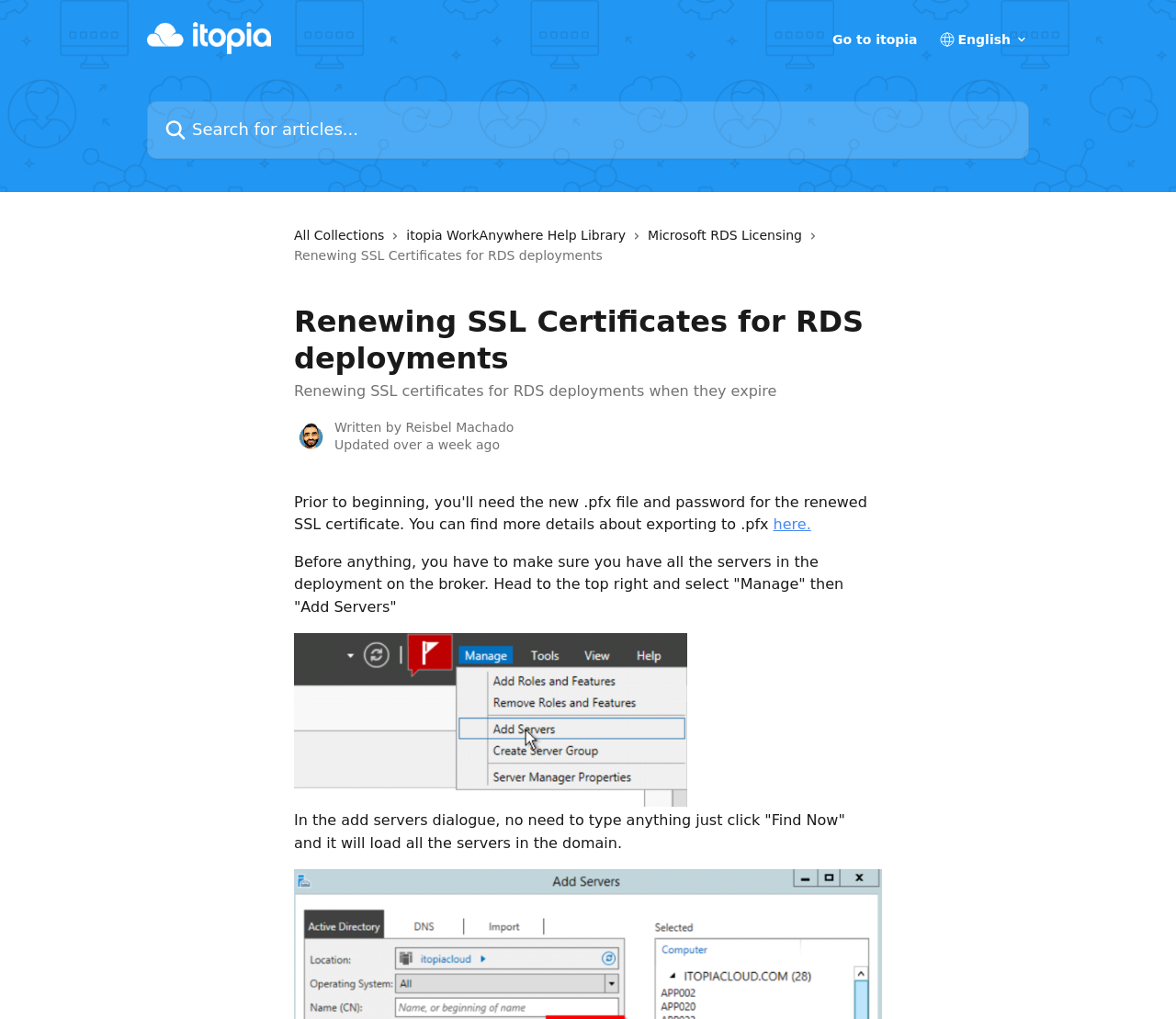Point out the bounding box coordinates of the section to click in order to follow this instruction: "Click on here".

[0.657, 0.506, 0.69, 0.523]